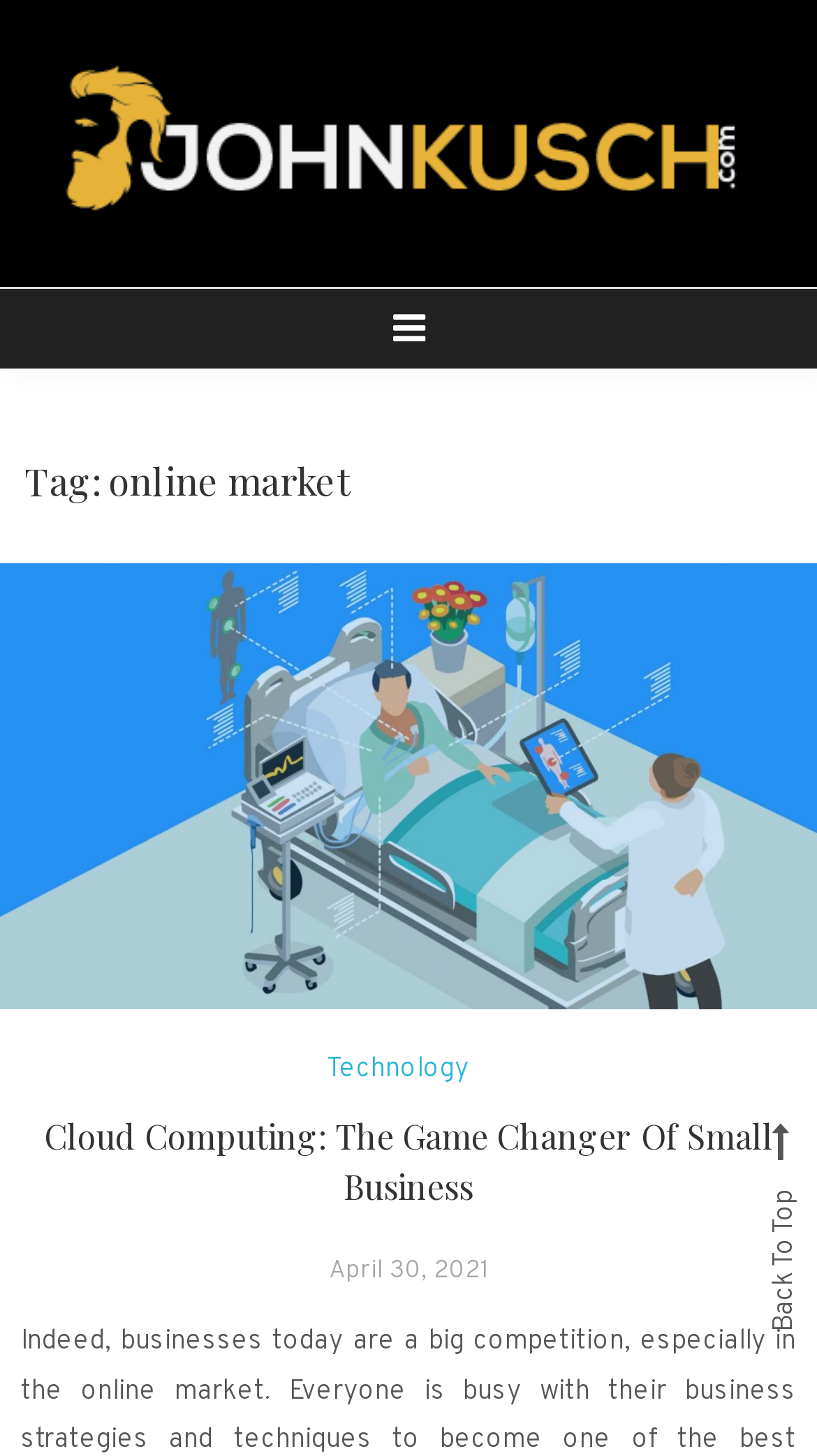Please find and provide the title of the webpage.

Tag: online market